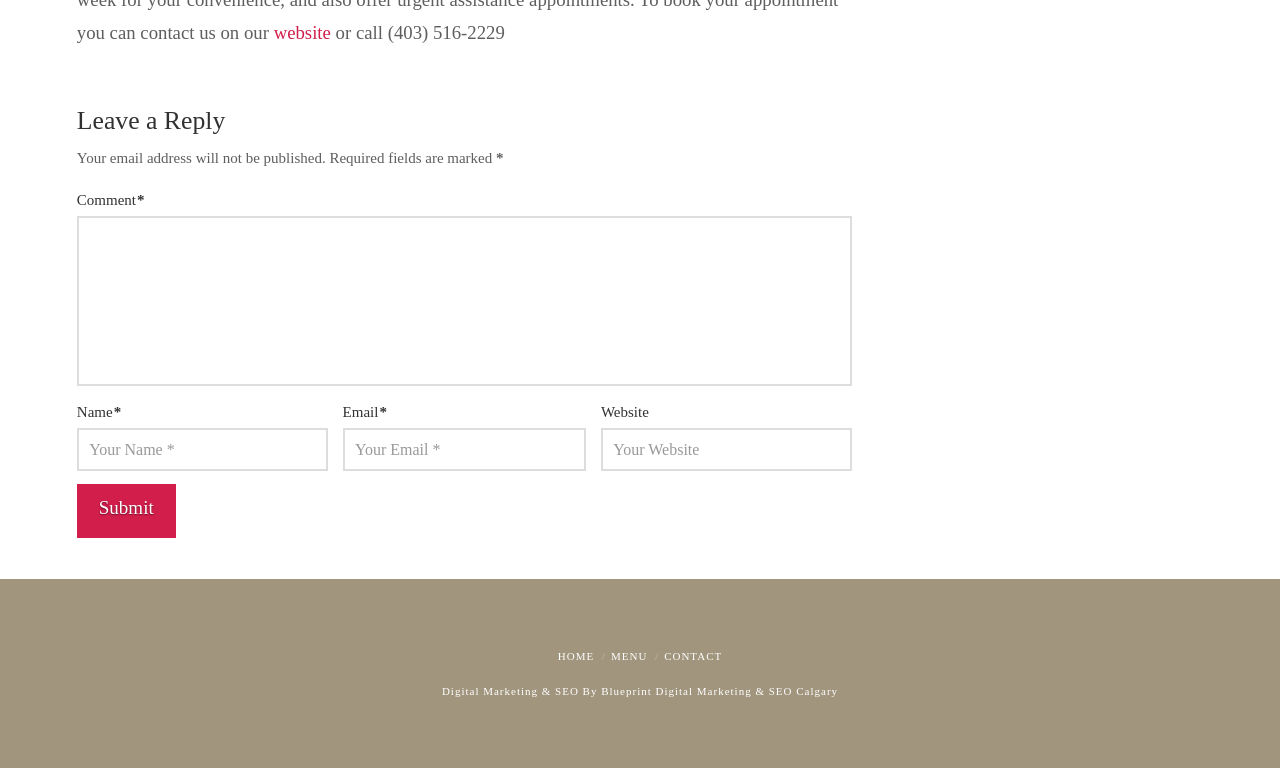Using the description: "Menu", identify the bounding box of the corresponding UI element in the screenshot.

[0.477, 0.847, 0.506, 0.862]